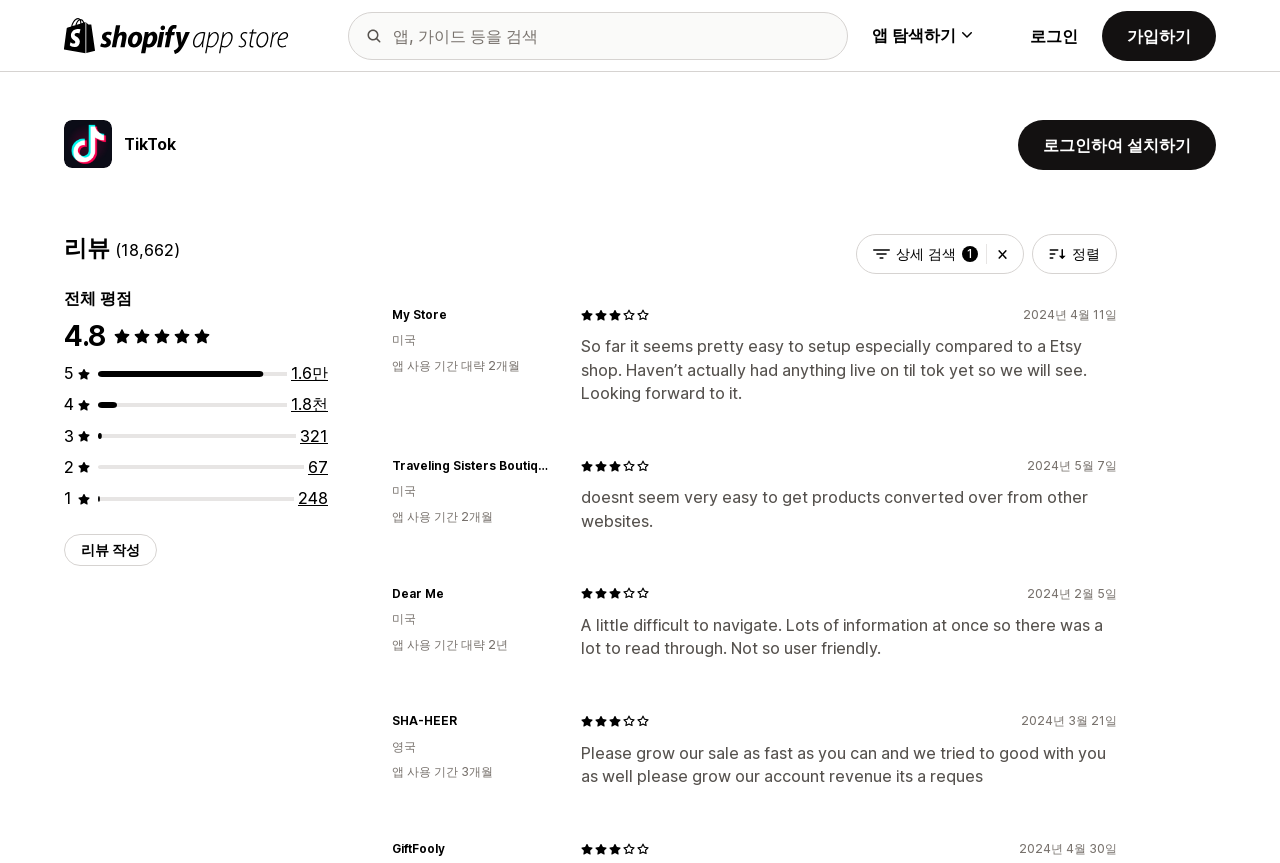Identify the bounding box coordinates of the element to click to follow this instruction: 'Search for apps'. Ensure the coordinates are four float values between 0 and 1, provided as [left, top, right, bottom].

[0.271, 0.013, 0.662, 0.069]